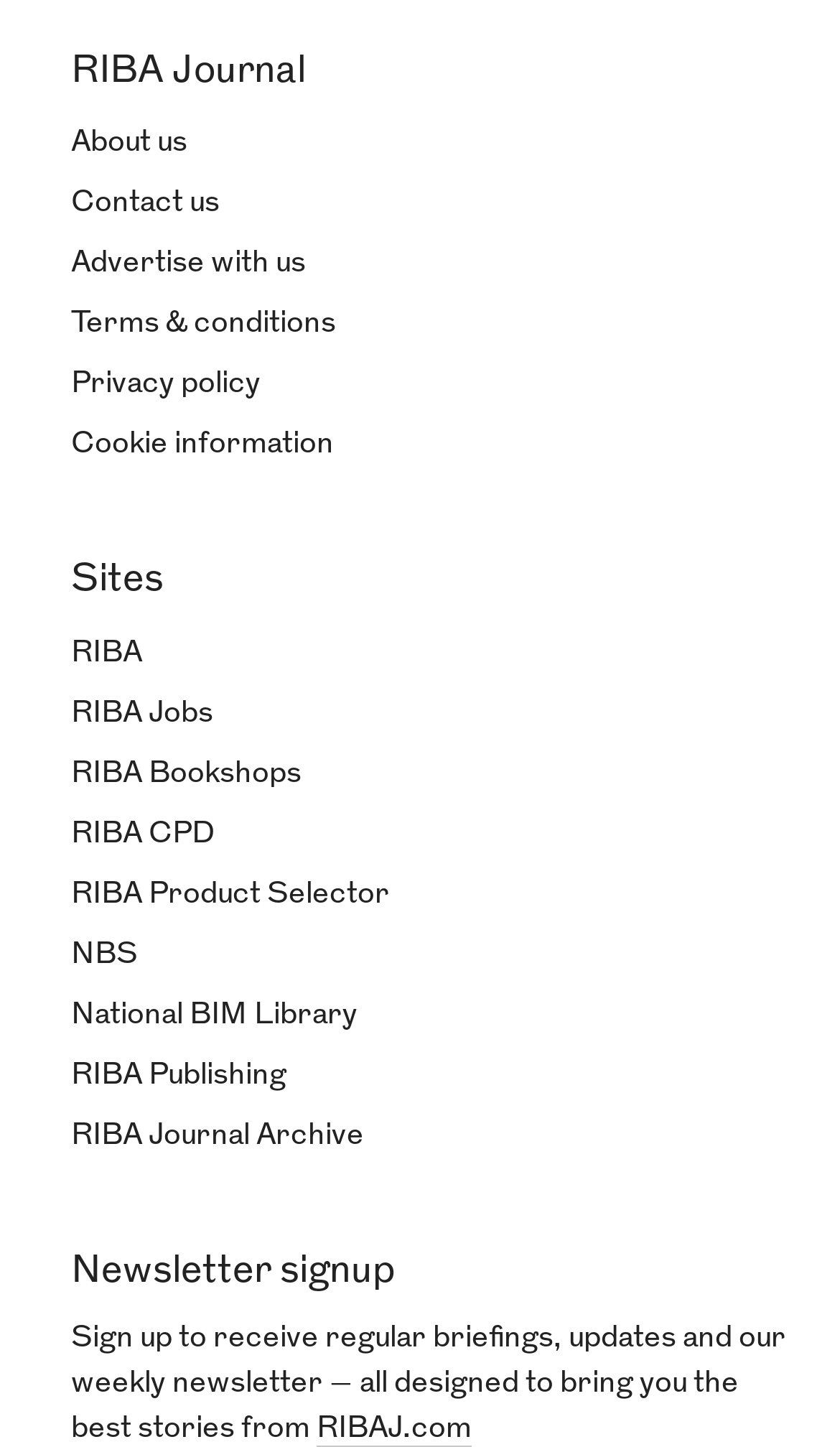What is the purpose of the 'Newsletter signup' section?
Kindly answer the question with as much detail as you can.

The 'Newsletter signup' section is intended to allow users to sign up to receive regular briefings, updates, and a weekly newsletter, as stated in the static text element.